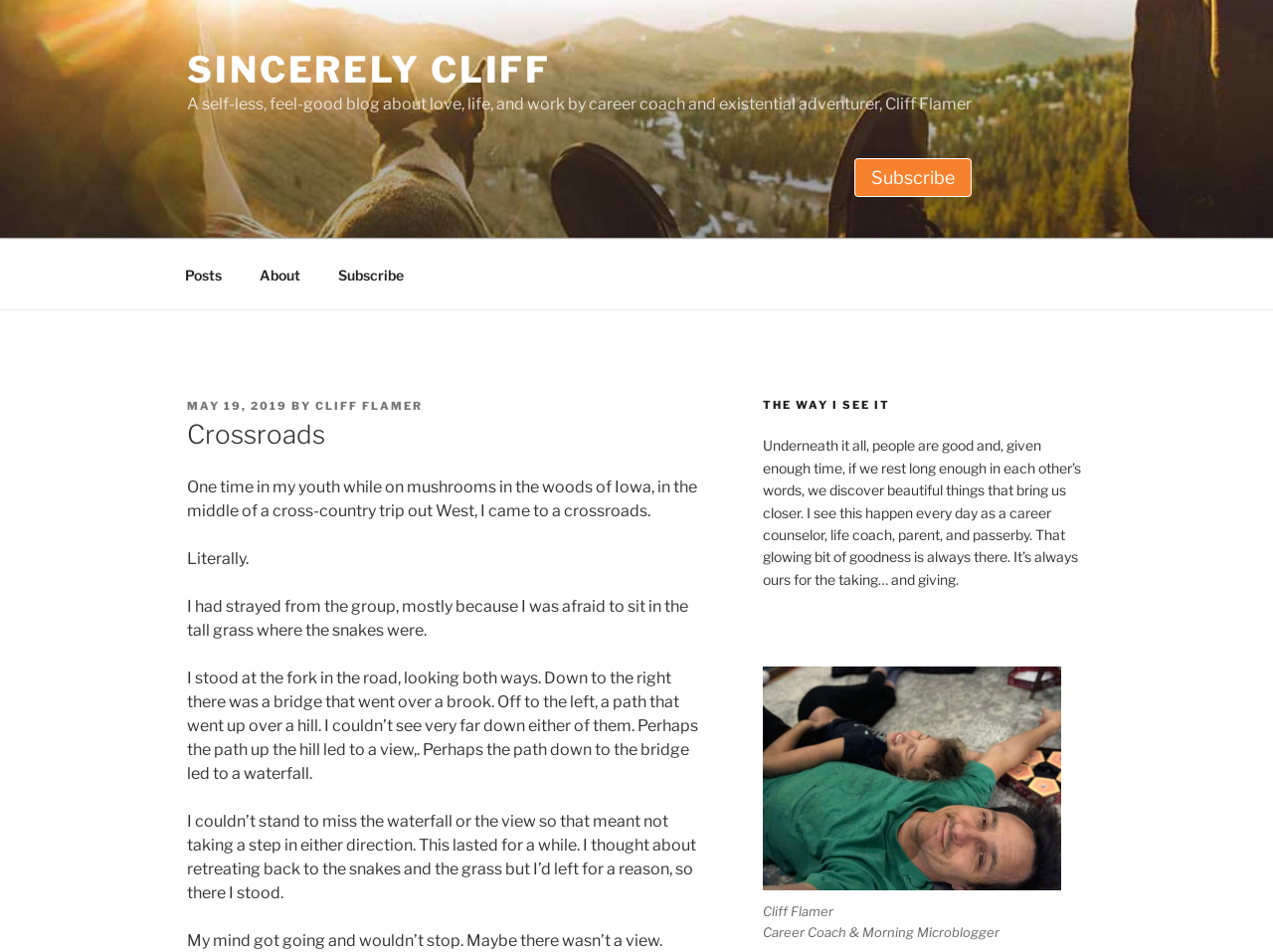What is the name of the blog?
Look at the image and construct a detailed response to the question.

The name of the blog can be found in the top-left corner of the webpage, where it says 'Sincerely Cliff' in a link element.